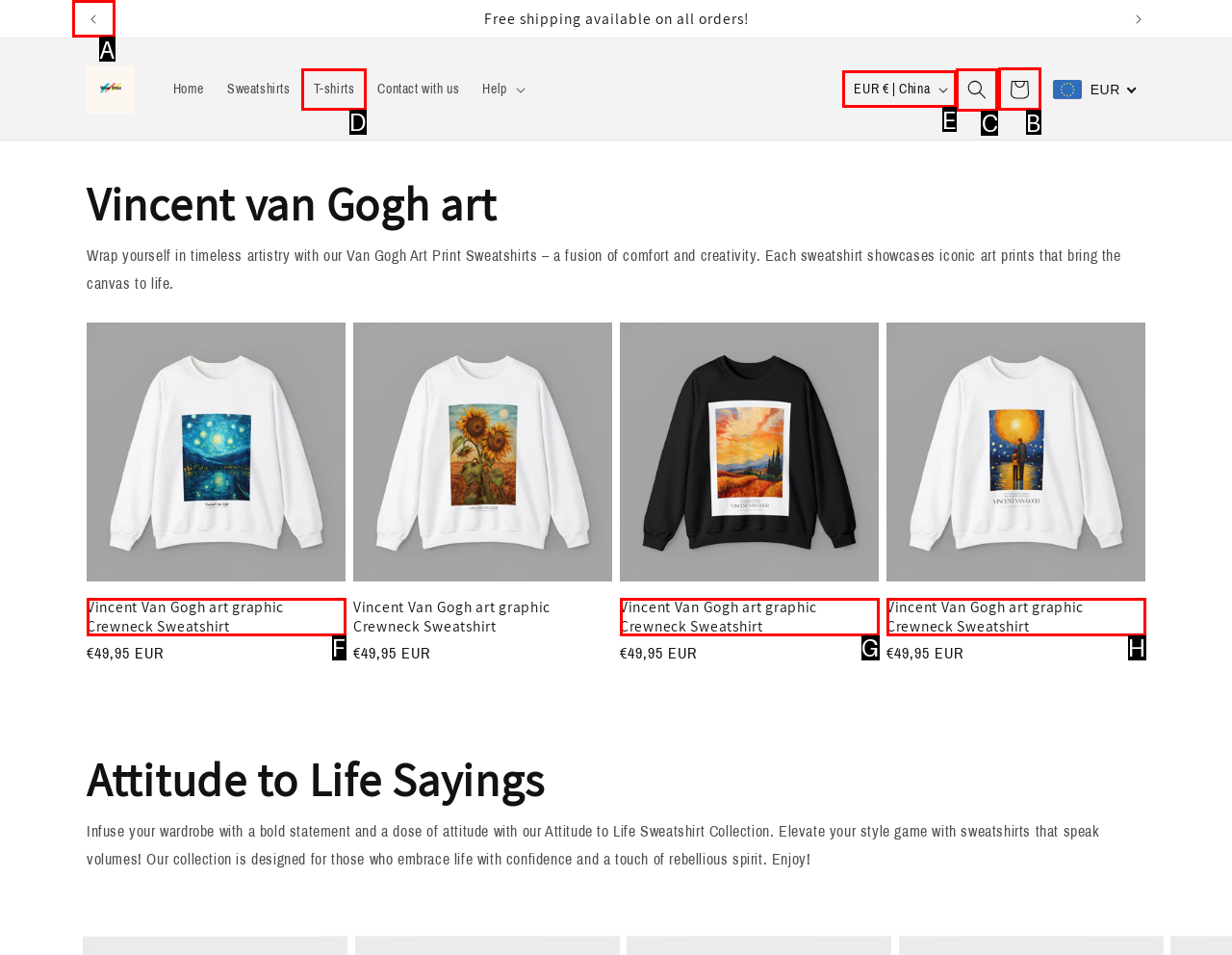Identify the appropriate lettered option to execute the following task: Click the 'Search' button
Respond with the letter of the selected choice.

C